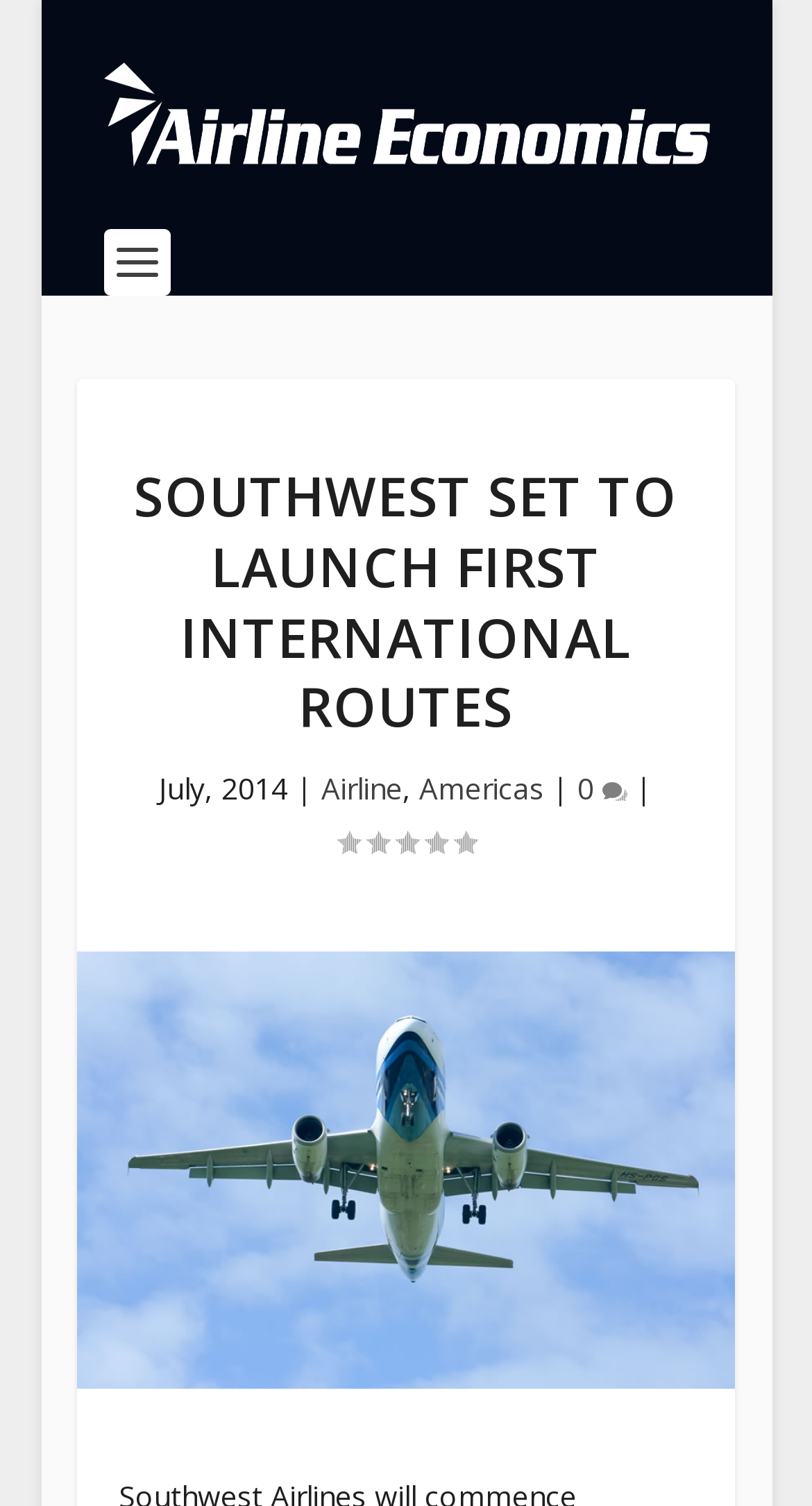Respond with a single word or short phrase to the following question: 
What is the date of the news article?

July, 2014